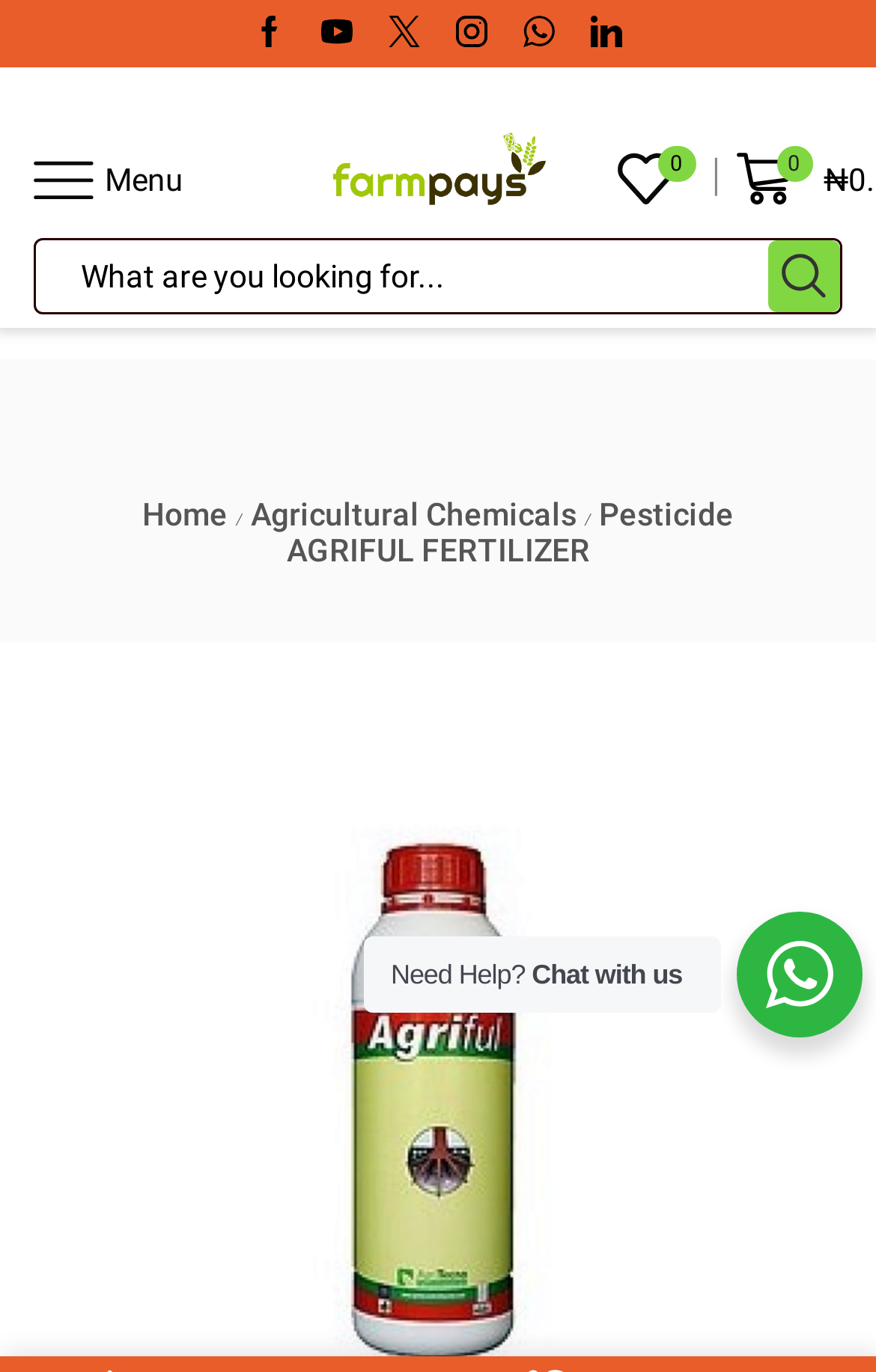Return the bounding box coordinates of the UI element that corresponds to this description: "Agricultural Chemicals". The coordinates must be given as four float numbers in the range of 0 and 1, [left, top, right, bottom].

[0.283, 0.361, 0.66, 0.387]